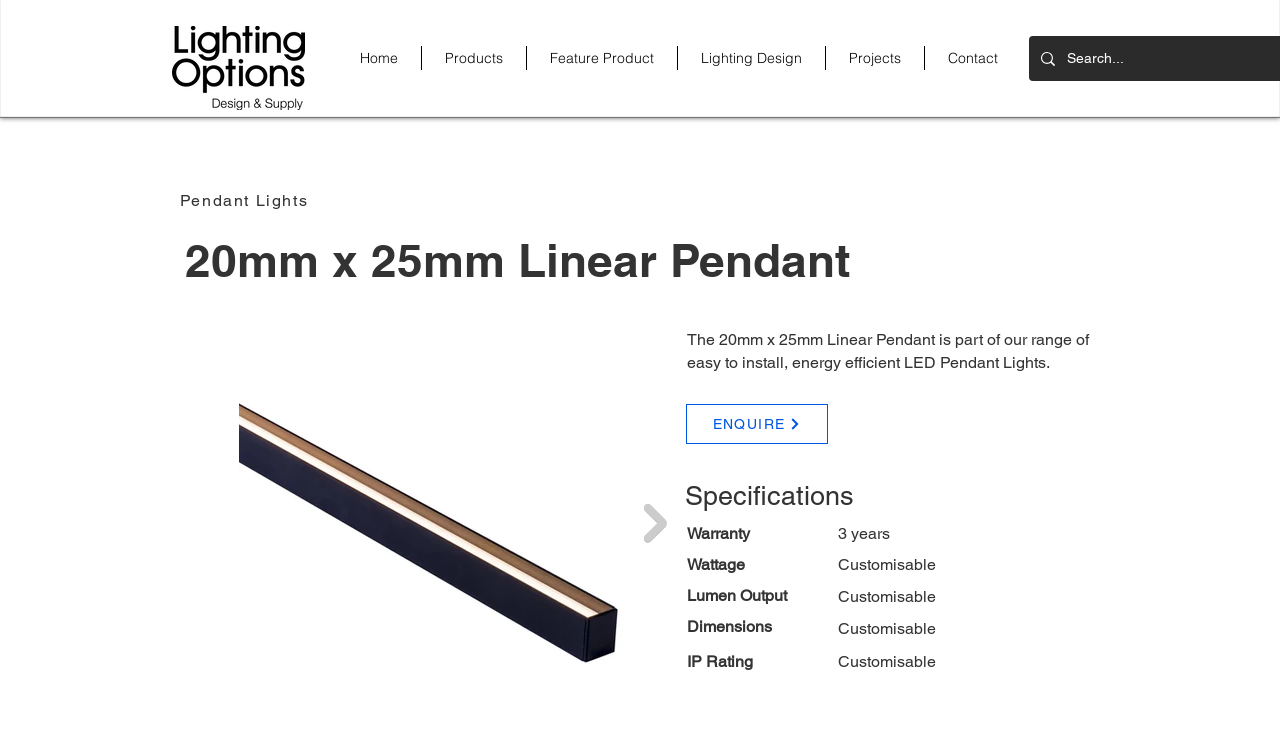Please extract the title of the webpage.

20mm x 25mm Linear Pendant